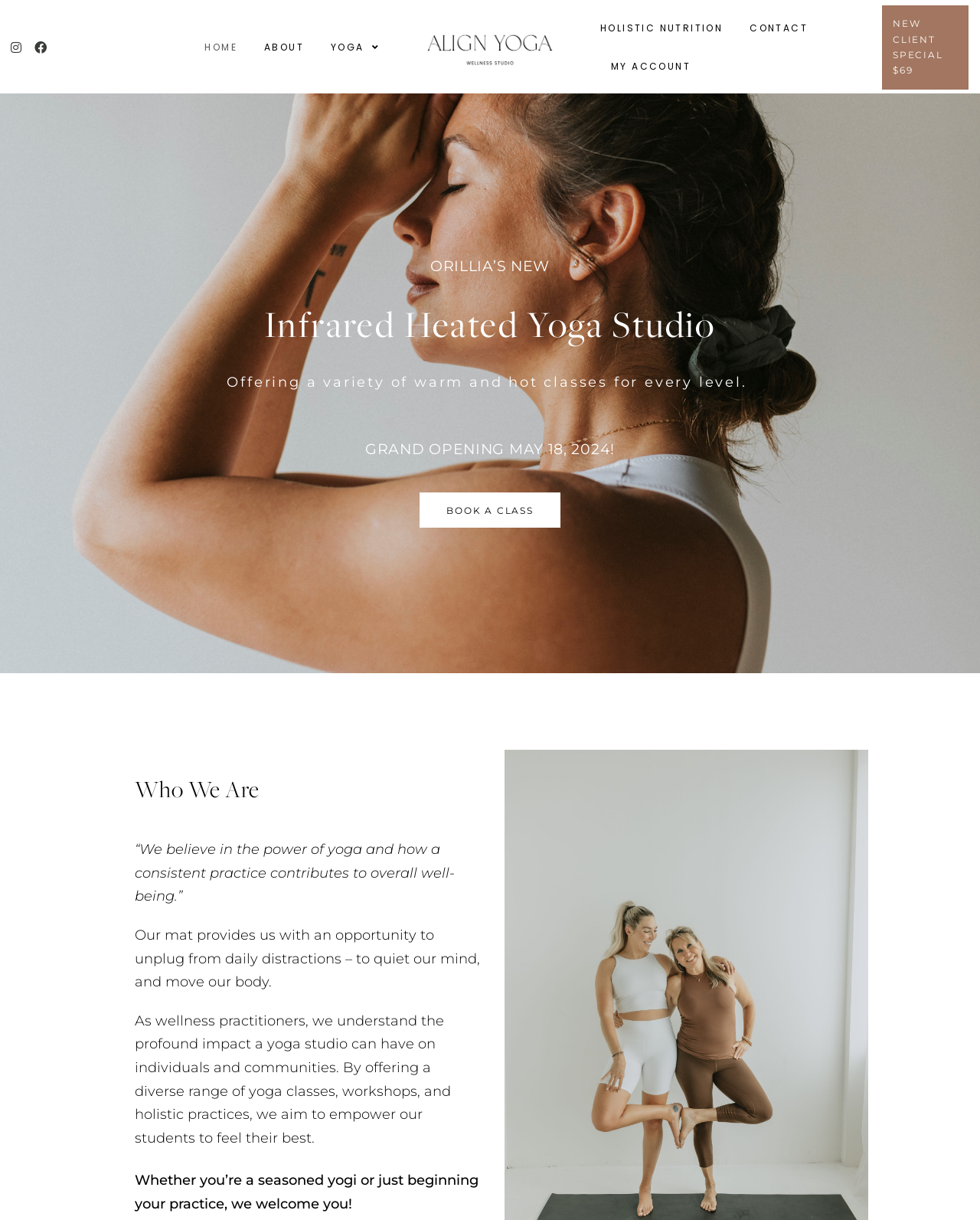How many social media links are available?
Look at the image and respond with a one-word or short-phrase answer.

2